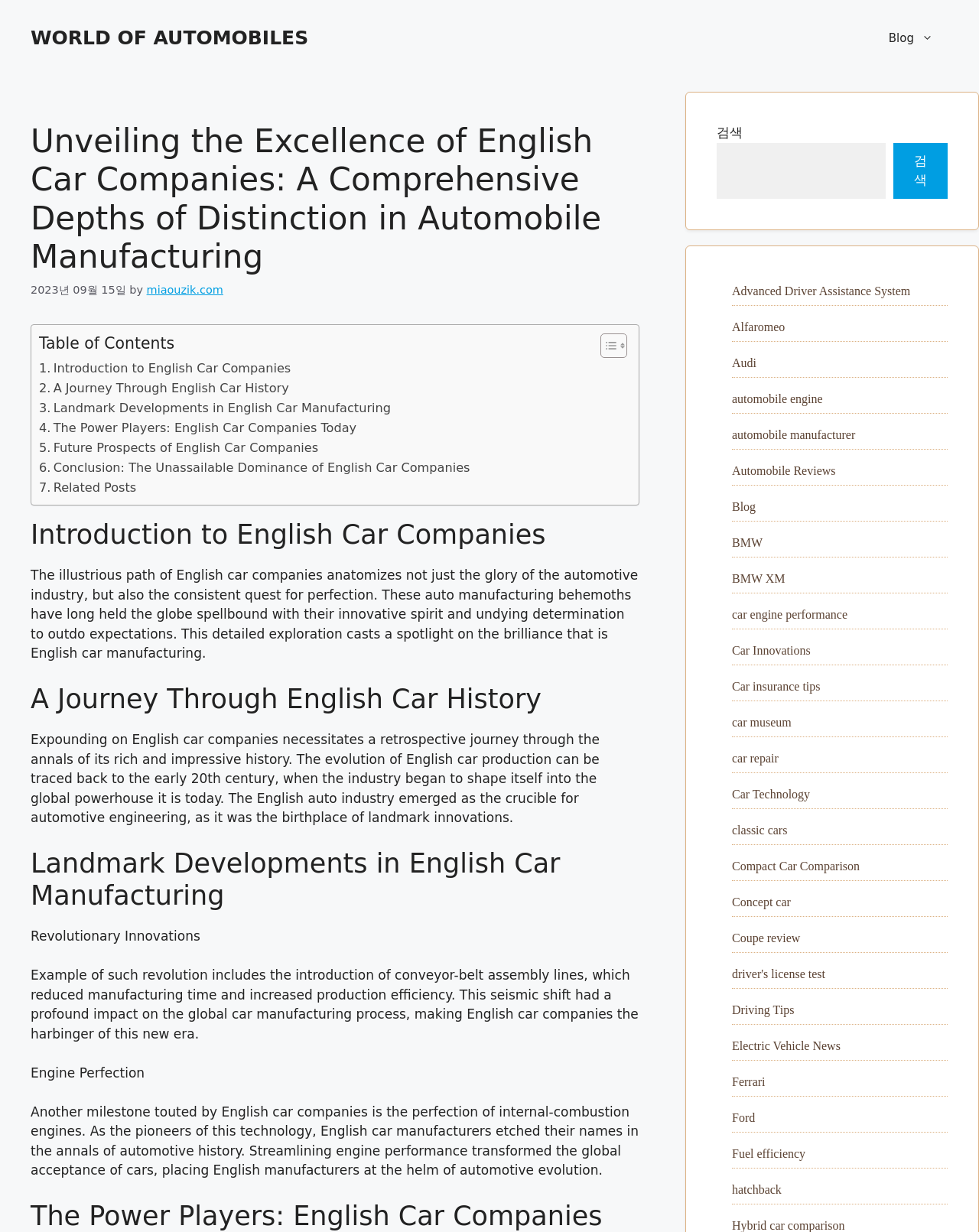Identify and provide the main heading of the webpage.

Unveiling the Excellence of English Car Companies: A Comprehensive Depths of Distinction in Automobile Manufacturing